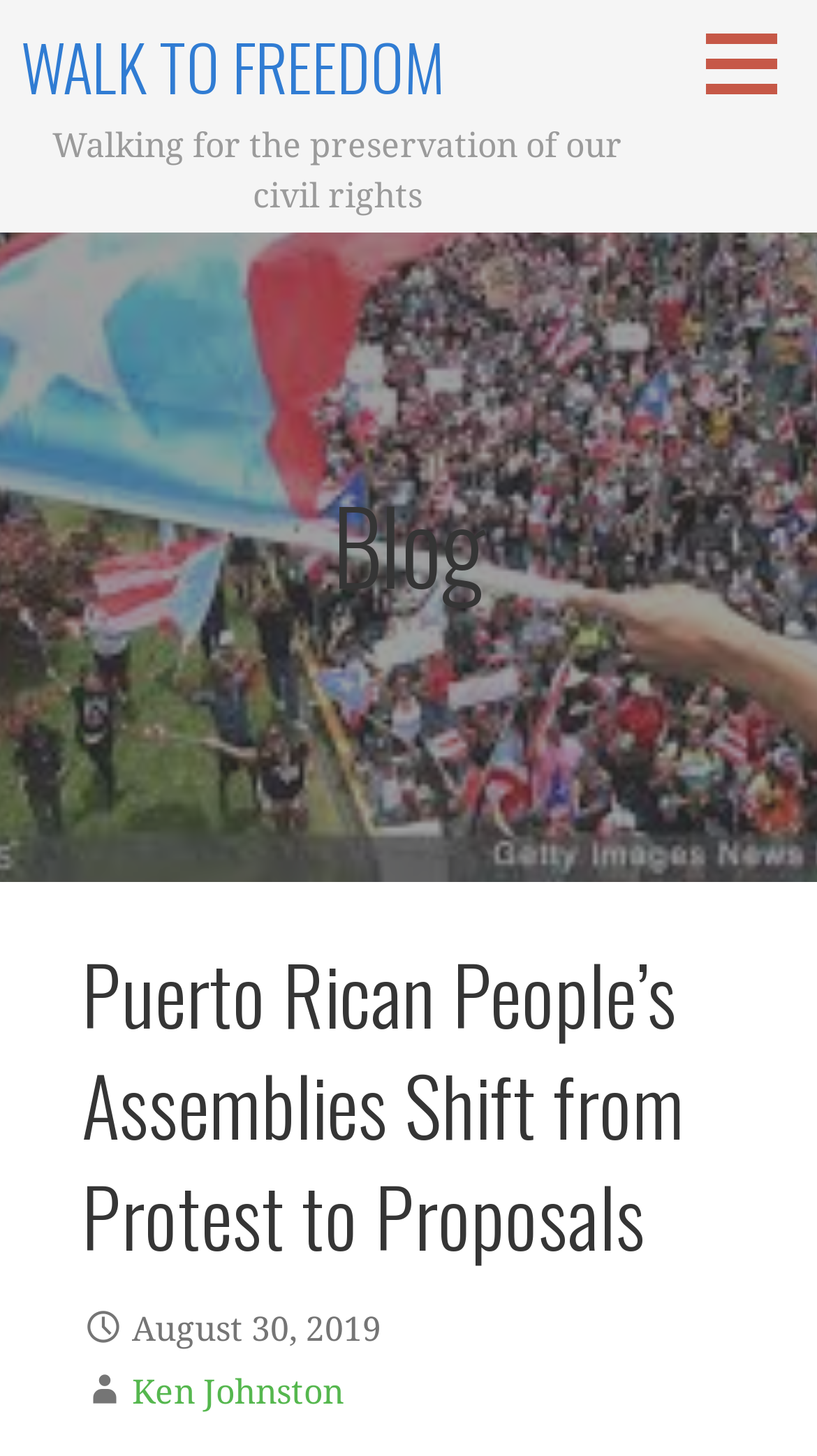Describe every aspect of the webpage in a detailed manner.

The webpage appears to be a blog post about Puerto Rican People's Assemblies shifting from protest to proposals, with a focus on the "Walk to Freedom" movement. 

At the top right corner, there is a button. On the top left, there is a link titled "WALK TO FREEDOM". Below this link, there is a static text that reads "Walking for the preservation of our civil rights". 

The main content of the webpage is divided into sections. The first section is headed by a "Blog" title, which is positioned near the top center of the page. Within this section, there is a subheading titled "Puerto Rican People’s Assemblies Shift from Protest to Proposals", which is located near the middle of the page. 

Below the subheading, there is a static text showing the date "August 30, 2019", positioned near the bottom left of the page. Next to the date, there is a link to the author "Ken Johnston", situated near the bottom center of the page.